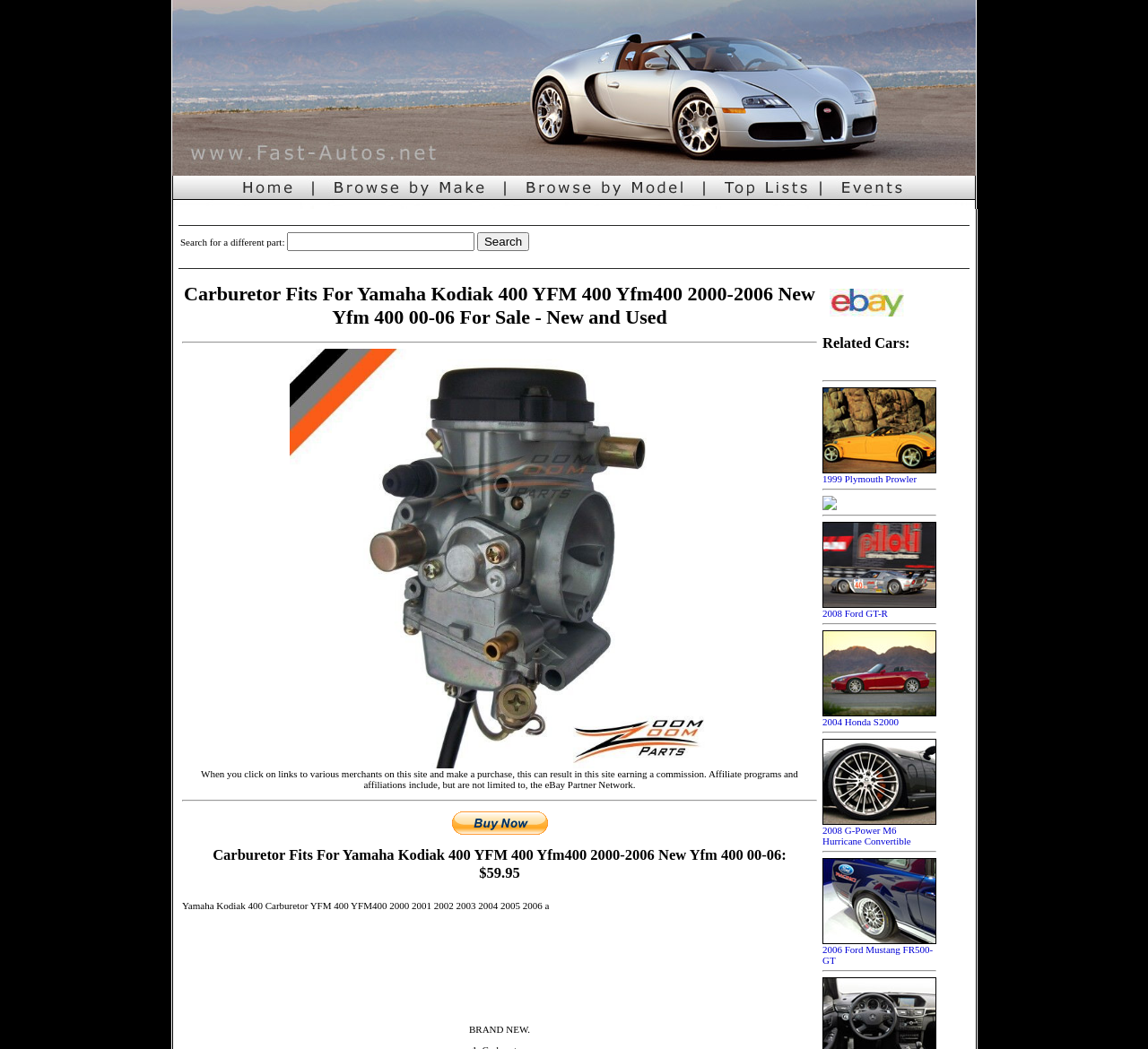What is the brand of the carburetor?
Please provide a comprehensive answer based on the contents of the image.

The brand of the carburetor can be determined by looking at the heading 'Carburetor Fits For Yamaha Kodiak 400 YFM 400 Yfm400 2000-2006 New Yfm 400 00-06 For Sale - New and Used' which mentions Yamaha Kodiak 400.